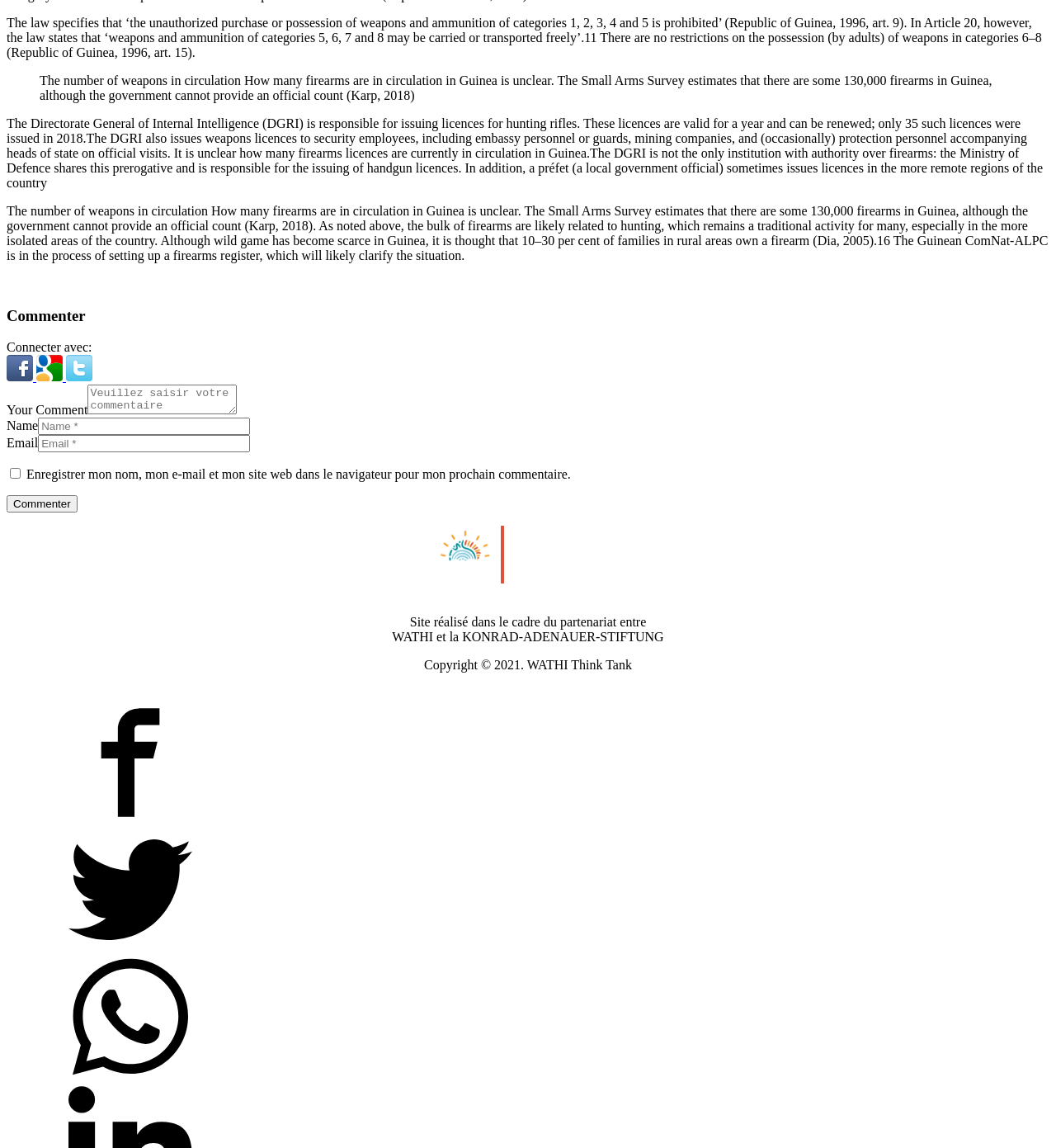What is the purpose of the Guinean ComNat-ALPC?
Please answer the question as detailed as possible.

The Guinean ComNat-ALPC is in the process of setting up a firearms register, which will likely clarify the situation regarding the number of firearms in circulation in Guinea, as mentioned in the text 'The Guinean ComNat-ALPC is in the process of setting up a firearms register, which will likely clarify the situation.'